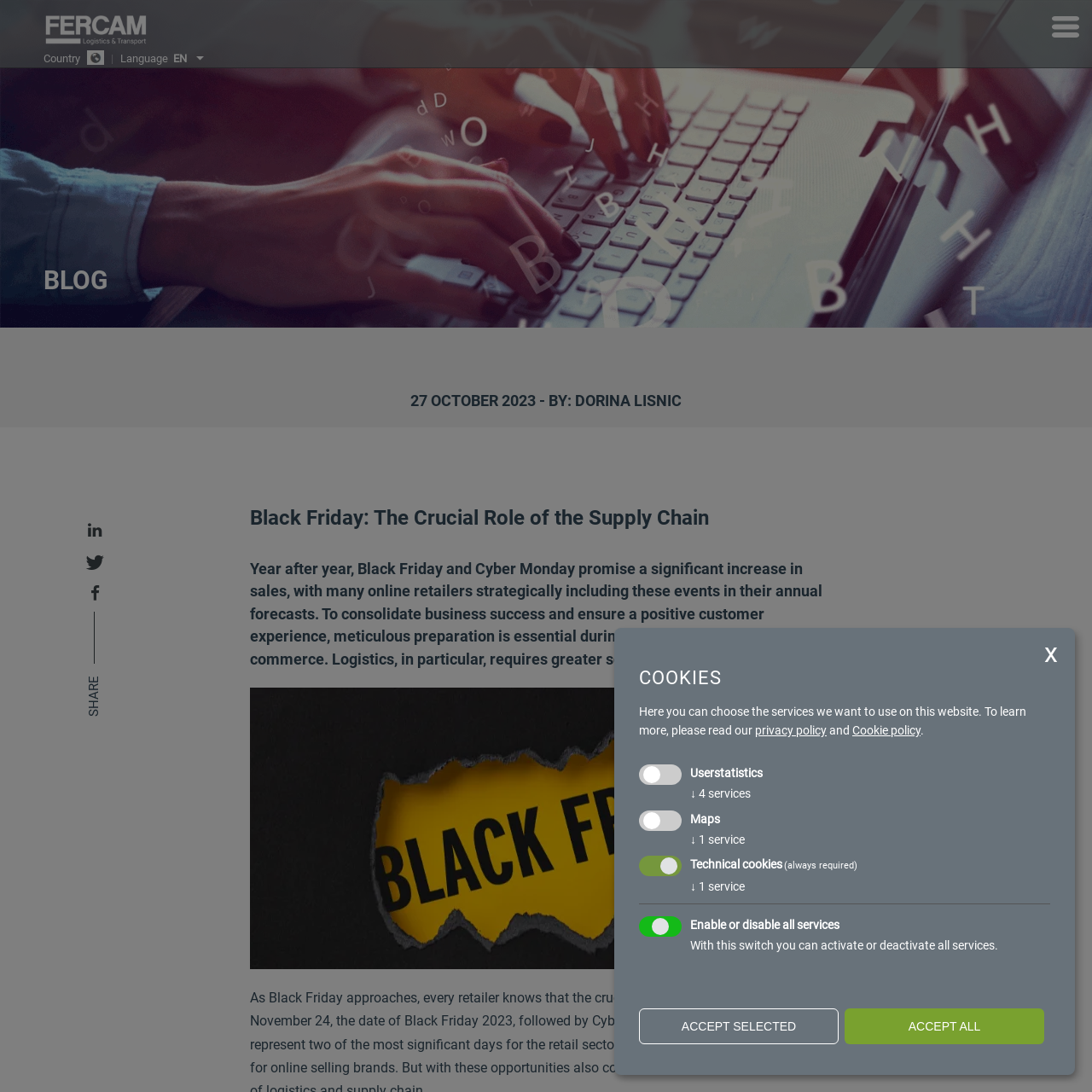What is the language of the webpage?
Please provide a full and detailed response to the question.

I looked at the language selection section on the webpage and found that the current language is set to 'EN', which stands for English.